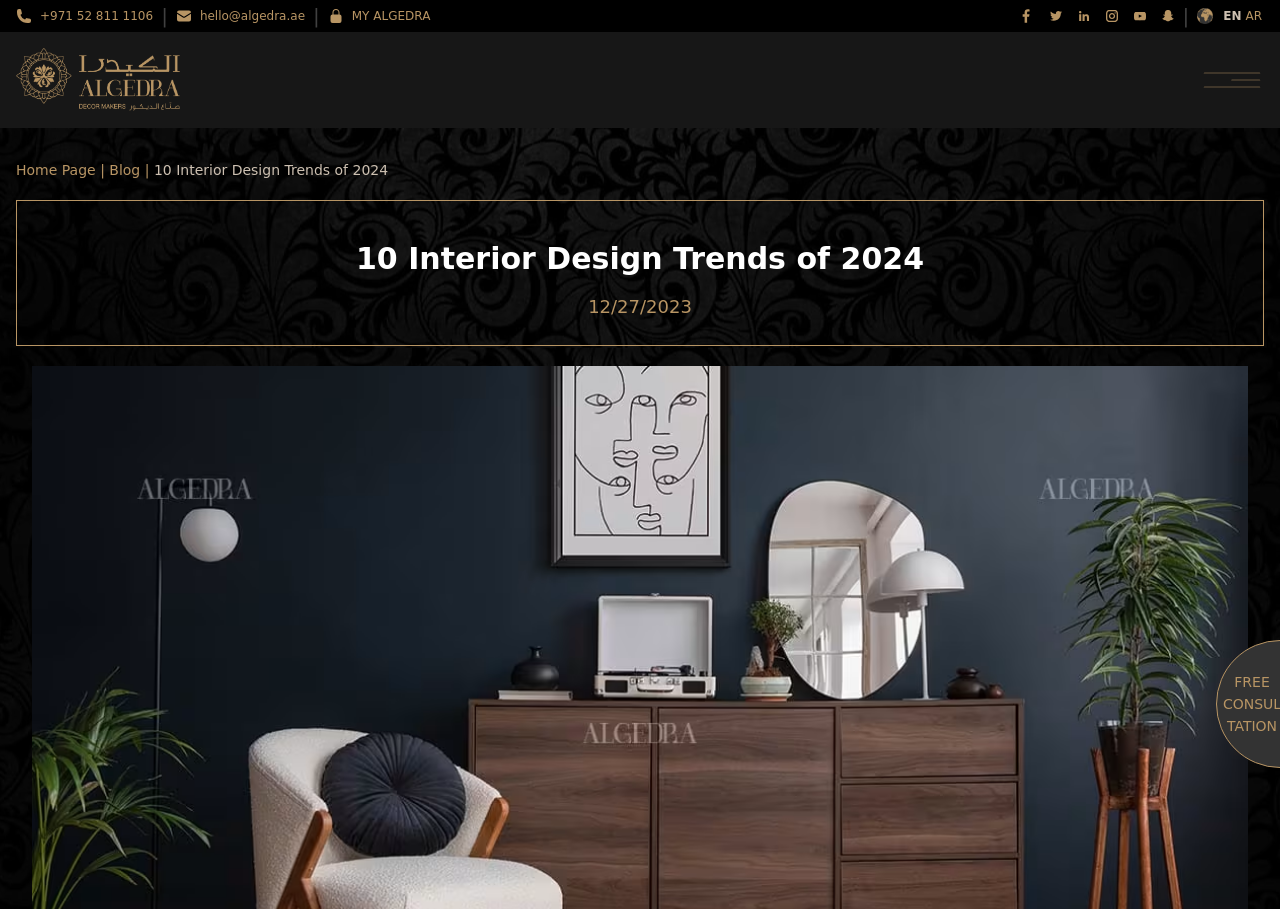Find the bounding box coordinates of the area that needs to be clicked in order to achieve the following instruction: "Call the phone number". The coordinates should be specified as four float numbers between 0 and 1, i.e., [left, top, right, bottom].

[0.031, 0.01, 0.12, 0.025]